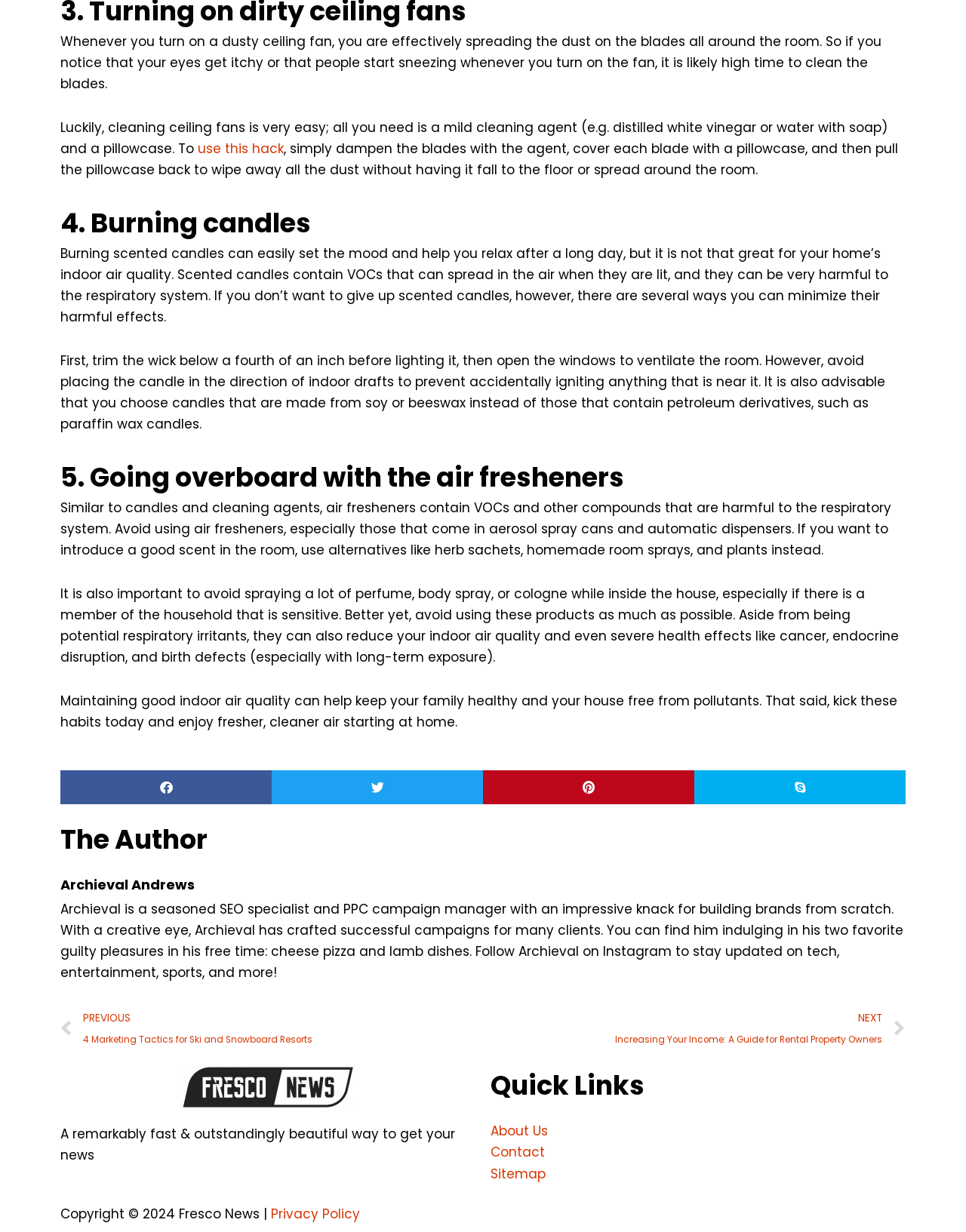What is a recommended alternative to air fresheners?
Analyze the screenshot and provide a detailed answer to the question.

The article suggests using herb sachets as a natural and healthier alternative to air fresheners, which can contain harmful VOCs and other compounds.